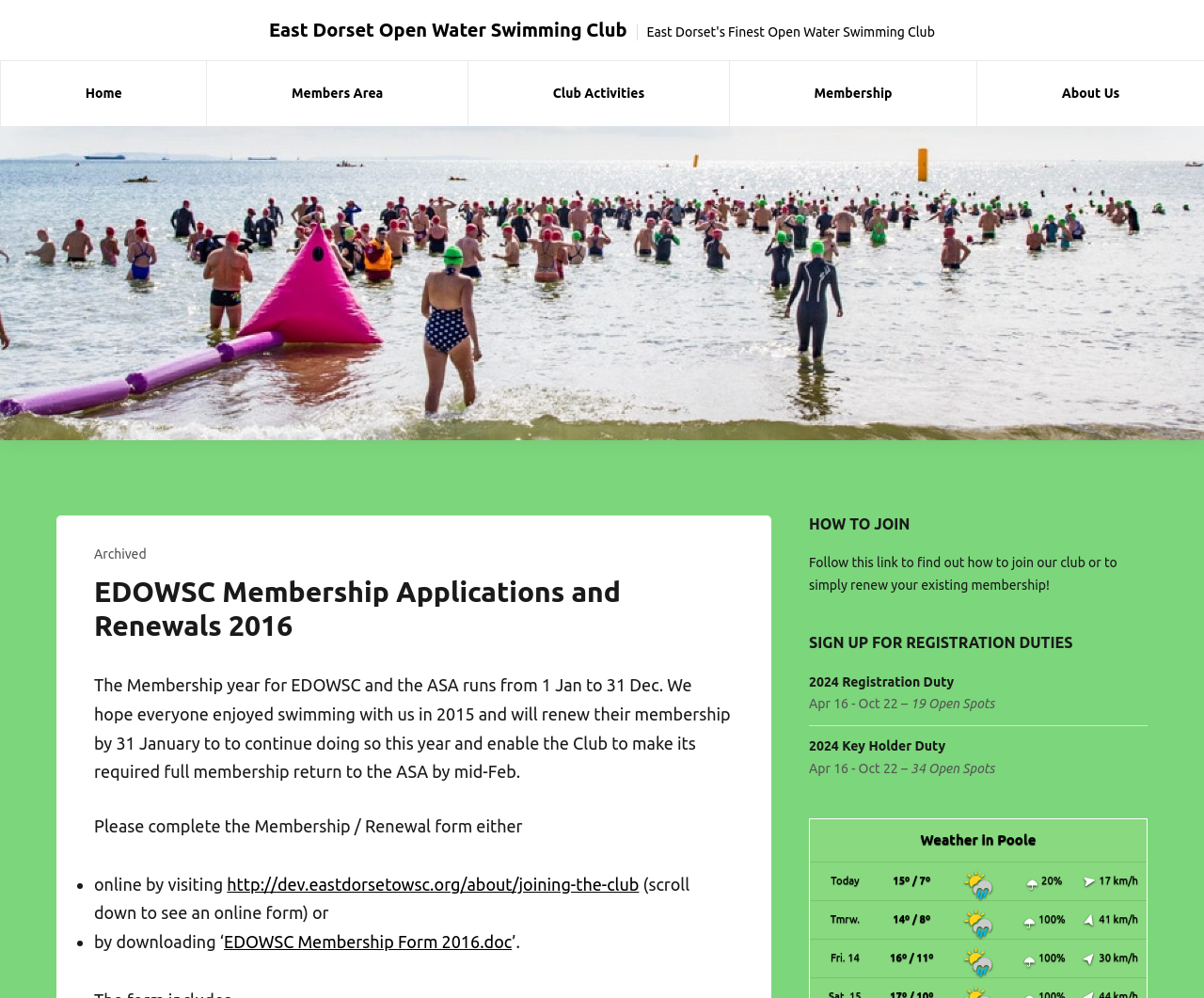How can I renew my membership?
Using the image as a reference, answer the question with a short word or phrase.

online or by downloading a form